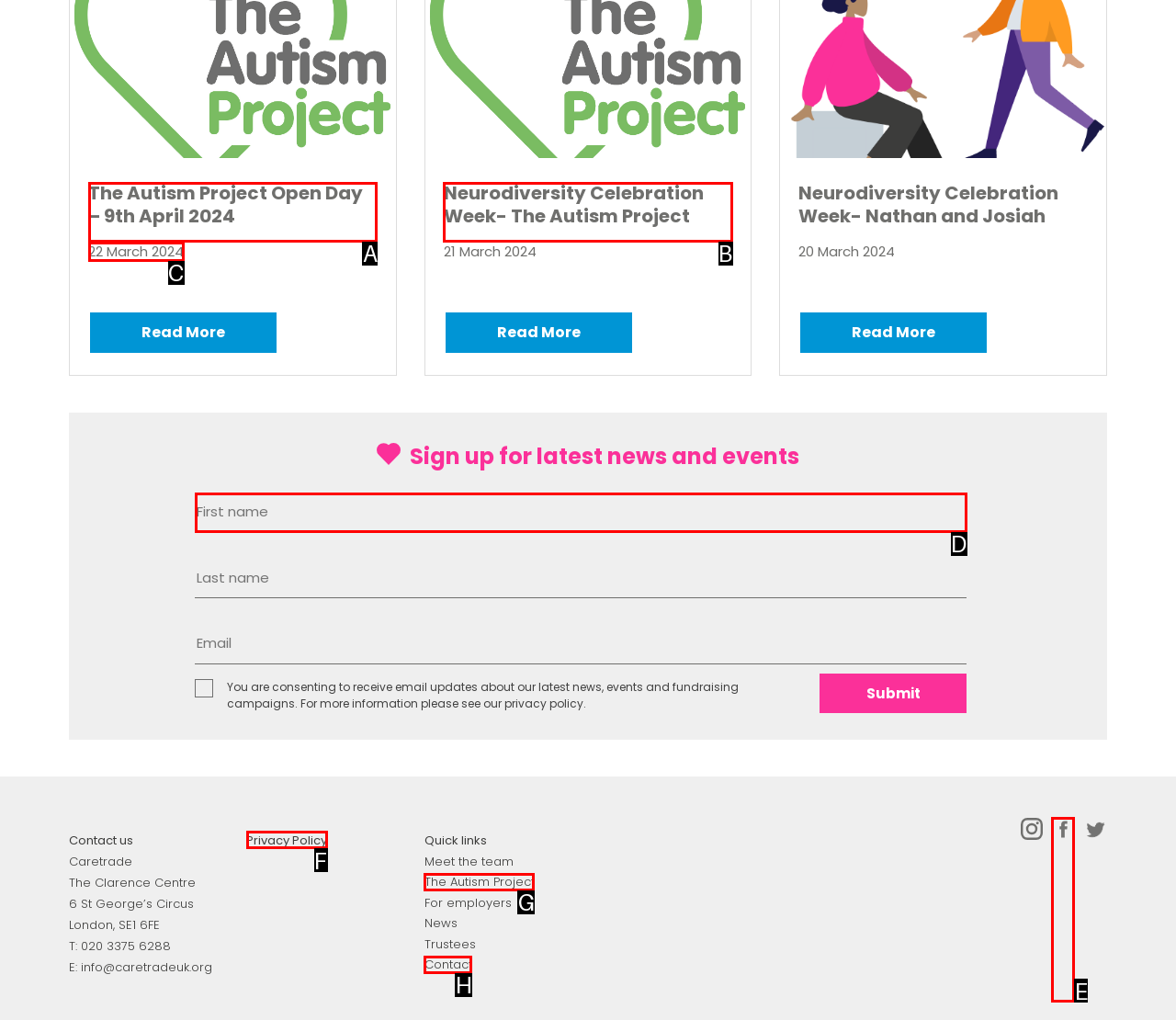Indicate which red-bounded element should be clicked to perform the task: Enter your first name Answer with the letter of the correct option.

D